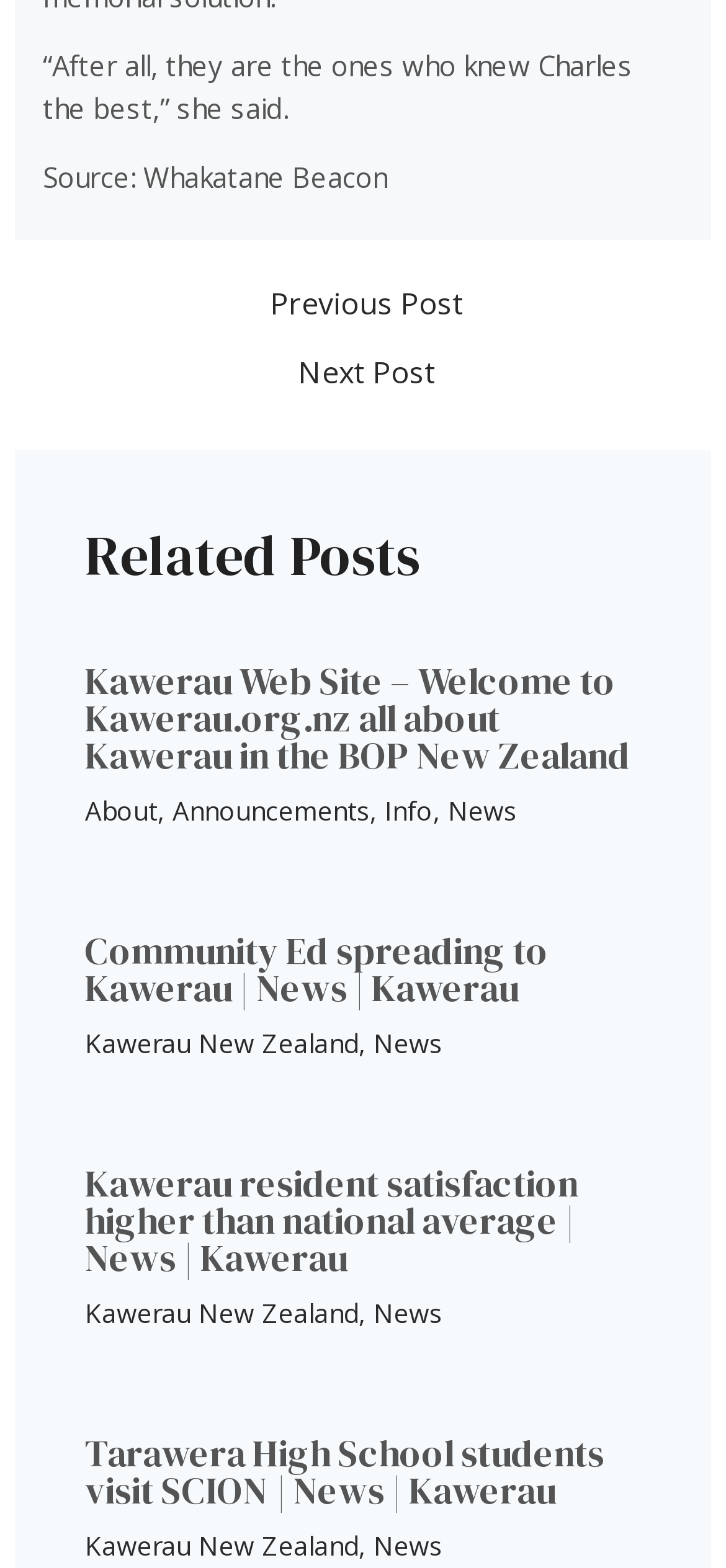What is the last link in the third related post?
Using the visual information, answer the question in a single word or phrase.

News